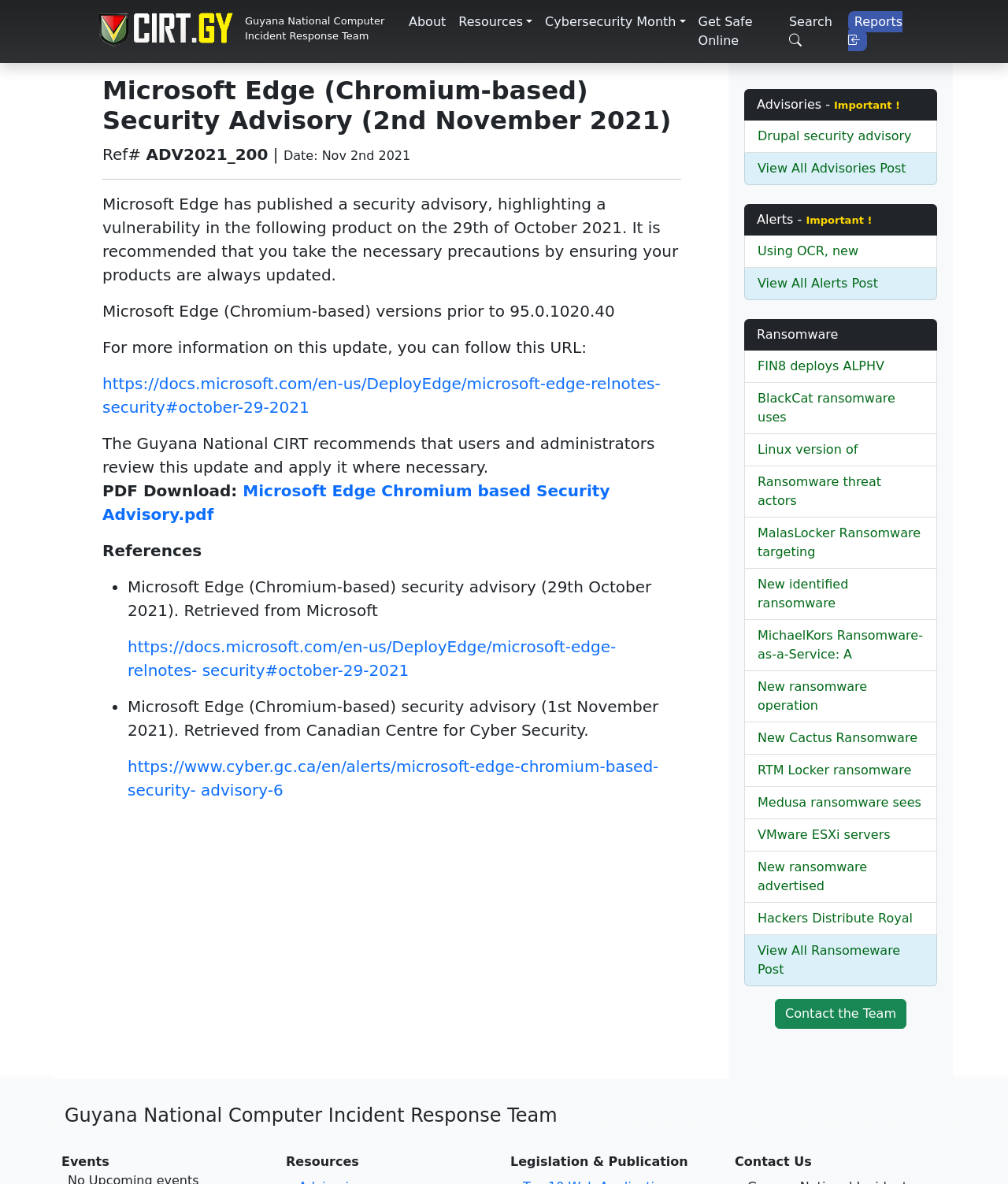Please provide the bounding box coordinates for the element that needs to be clicked to perform the instruction: "Click the Reports link". The coordinates must consist of four float numbers between 0 and 1, formatted as [left, top, right, bottom].

[0.835, 0.005, 0.908, 0.048]